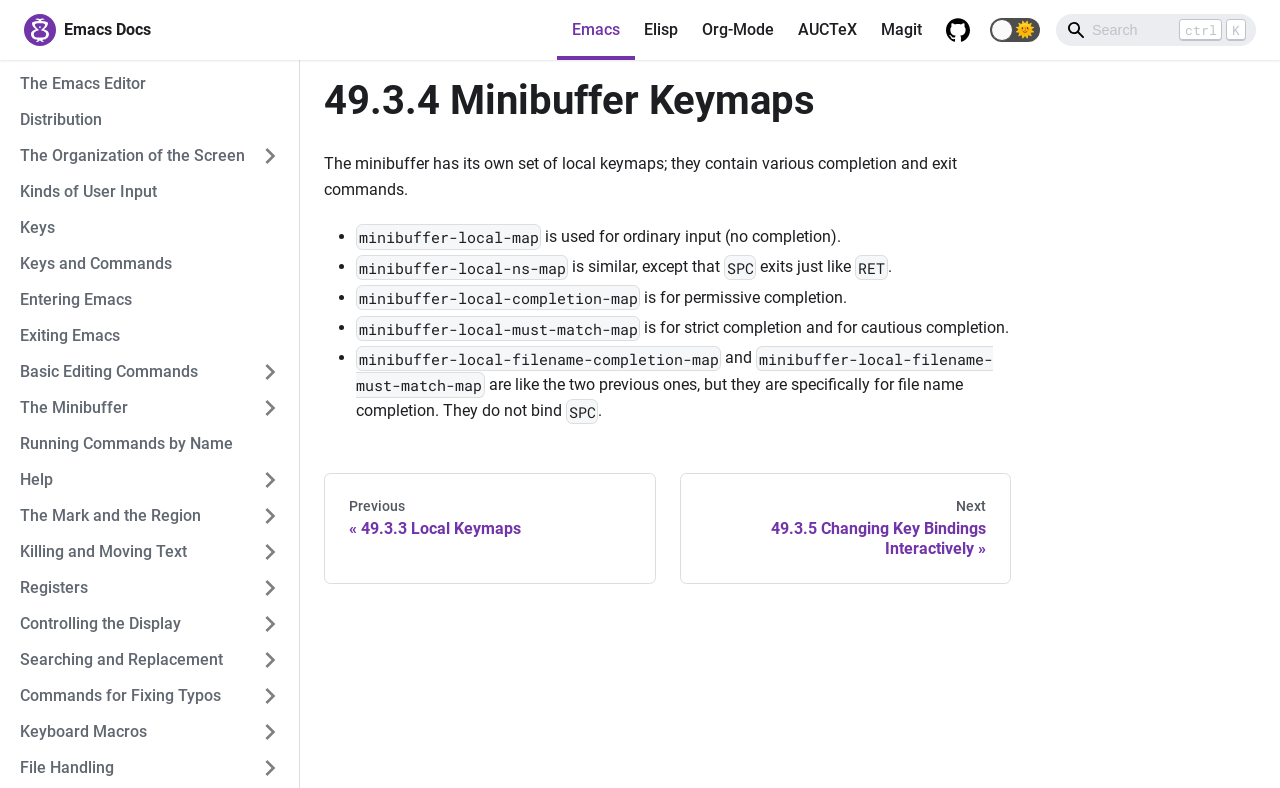What is the shortcut key to exit the minibuffer?
Respond to the question with a well-detailed and thorough answer.

The shortcut key to exit the minibuffer can be found in the article section, where it says 'RET exits just like SPC'.